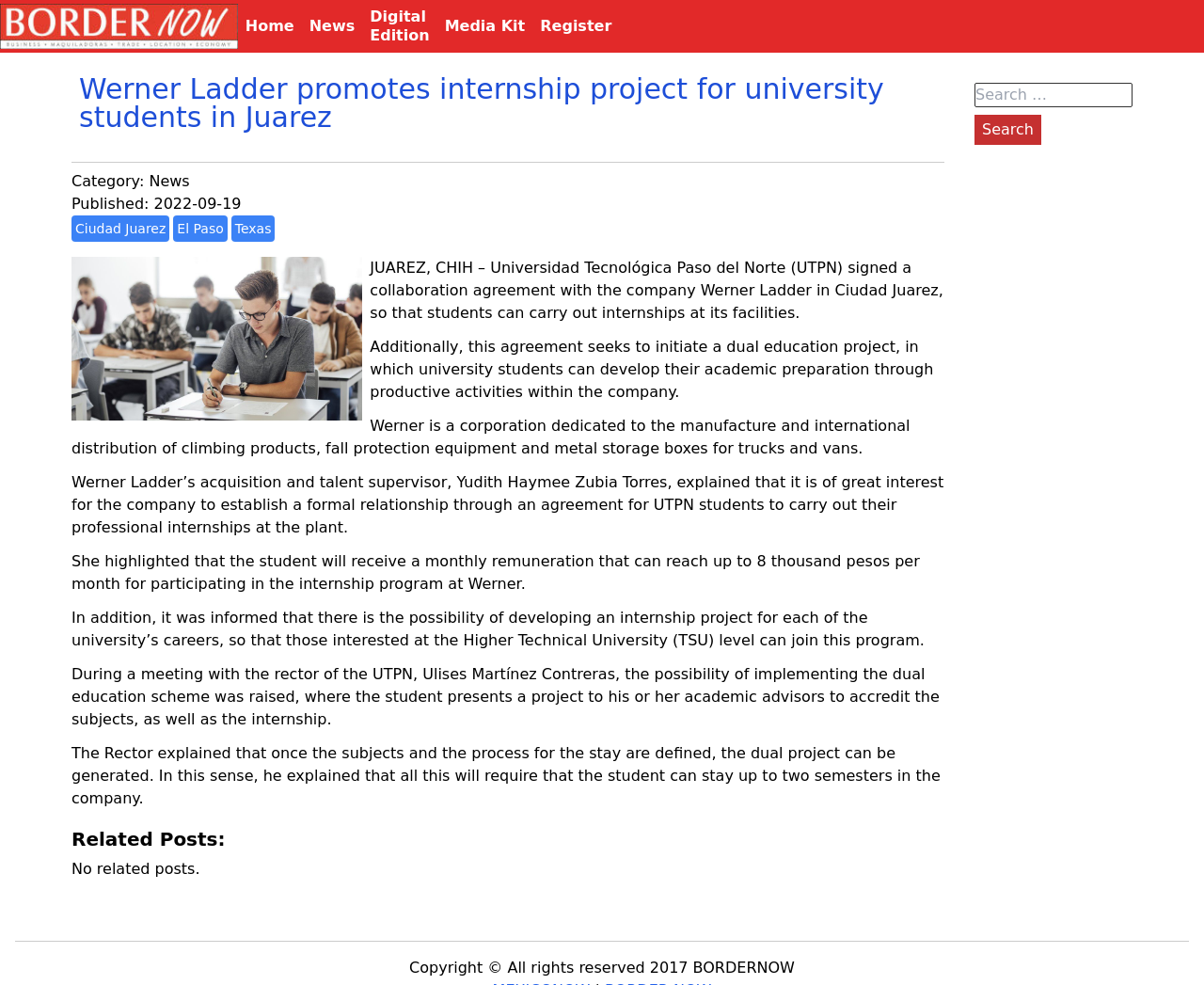What type of products does Werner manufacture?
Based on the image, provide your answer in one word or phrase.

climbing products, fall protection equipment and metal storage boxes